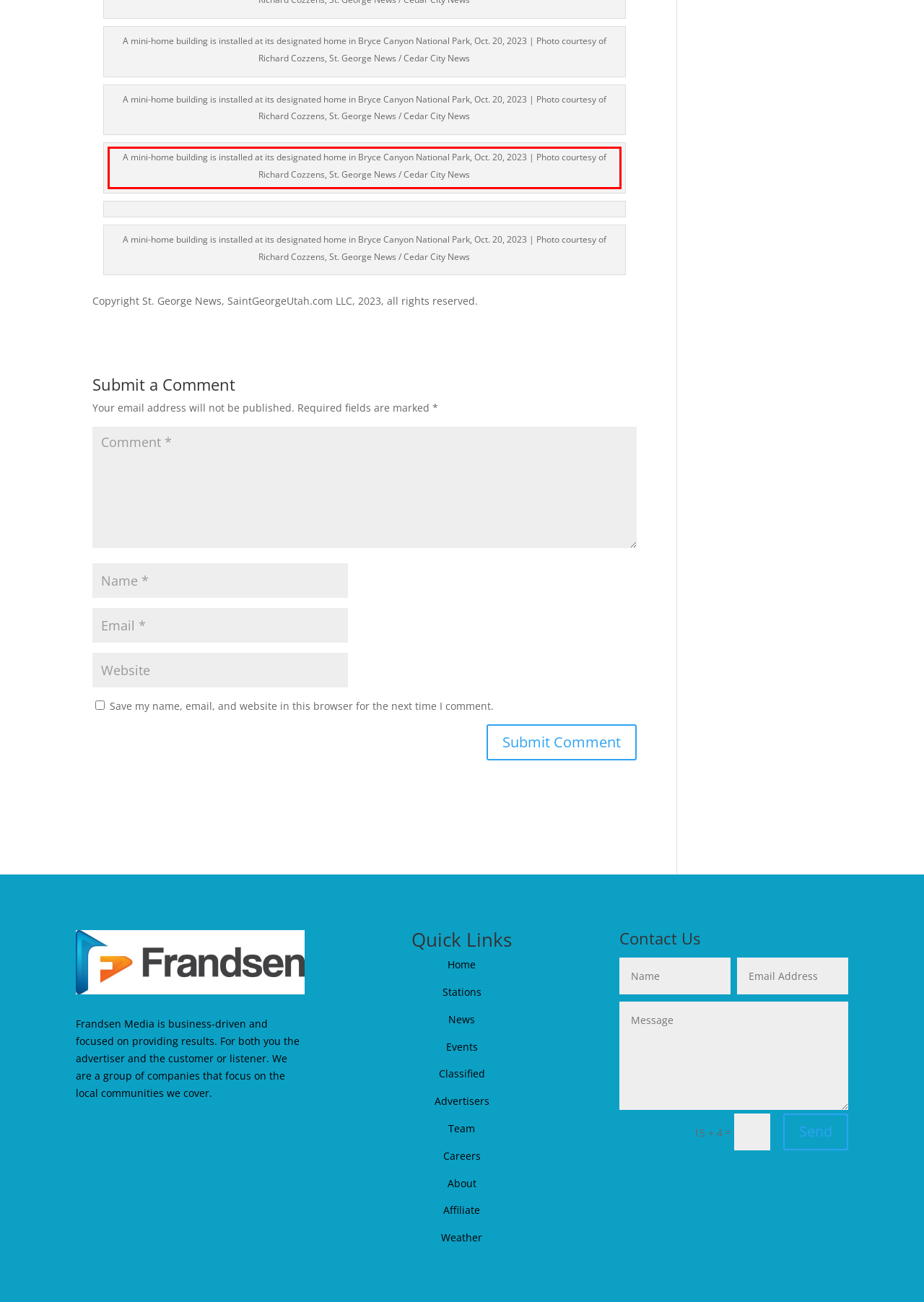Review the screenshot of the webpage and recognize the text inside the red rectangle bounding box. Provide the extracted text content.

A mini-home building is installed at its designated home in Bryce Canyon National Park, Oct. 20, 2023 | Photo courtesy of Richard Cozzens, St. George News / Cedar City News